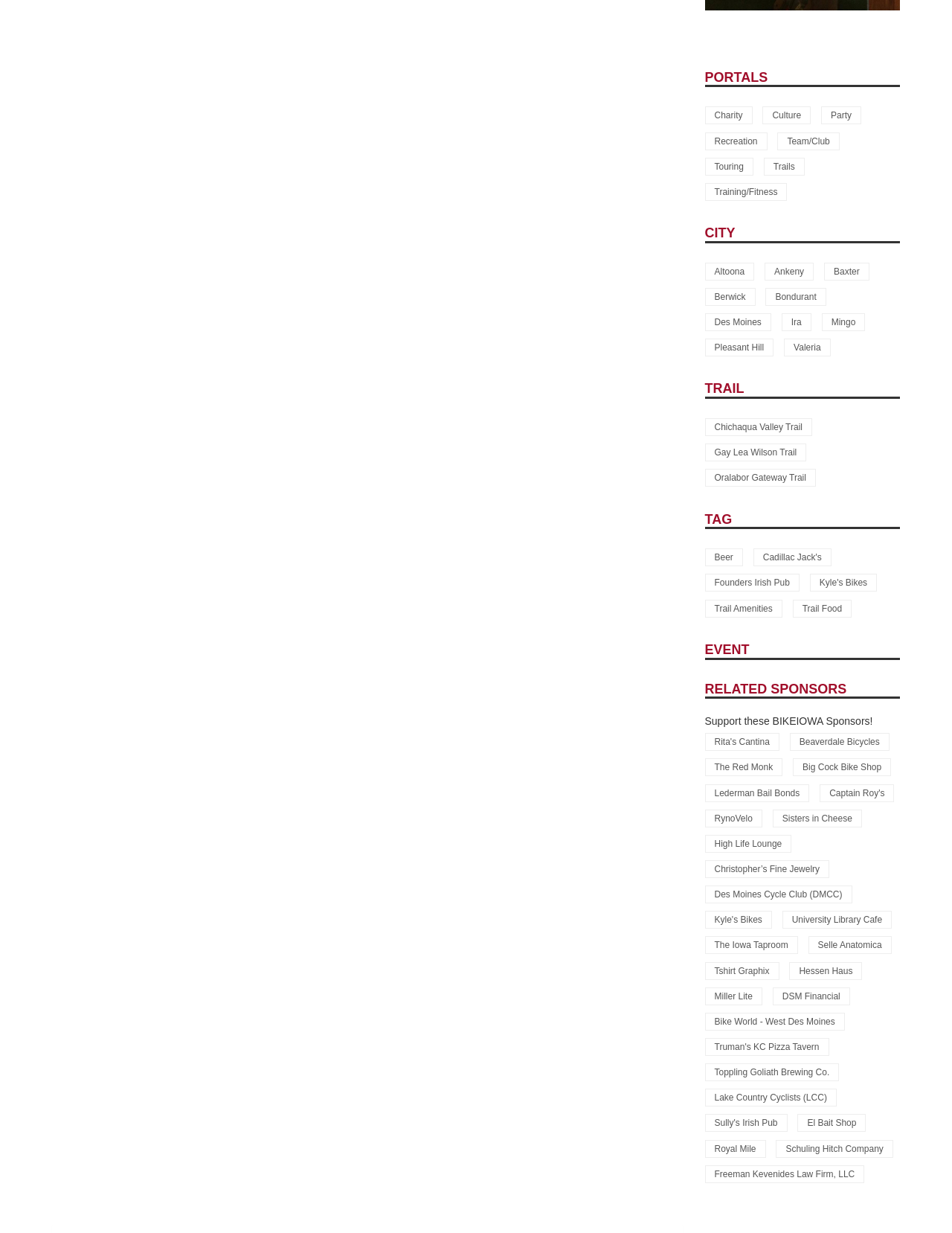Can you identify the bounding box coordinates of the clickable region needed to carry out this instruction: 'Visit Rita's Cantina'? The coordinates should be four float numbers within the range of 0 to 1, stated as [left, top, right, bottom].

[0.74, 0.595, 0.819, 0.609]